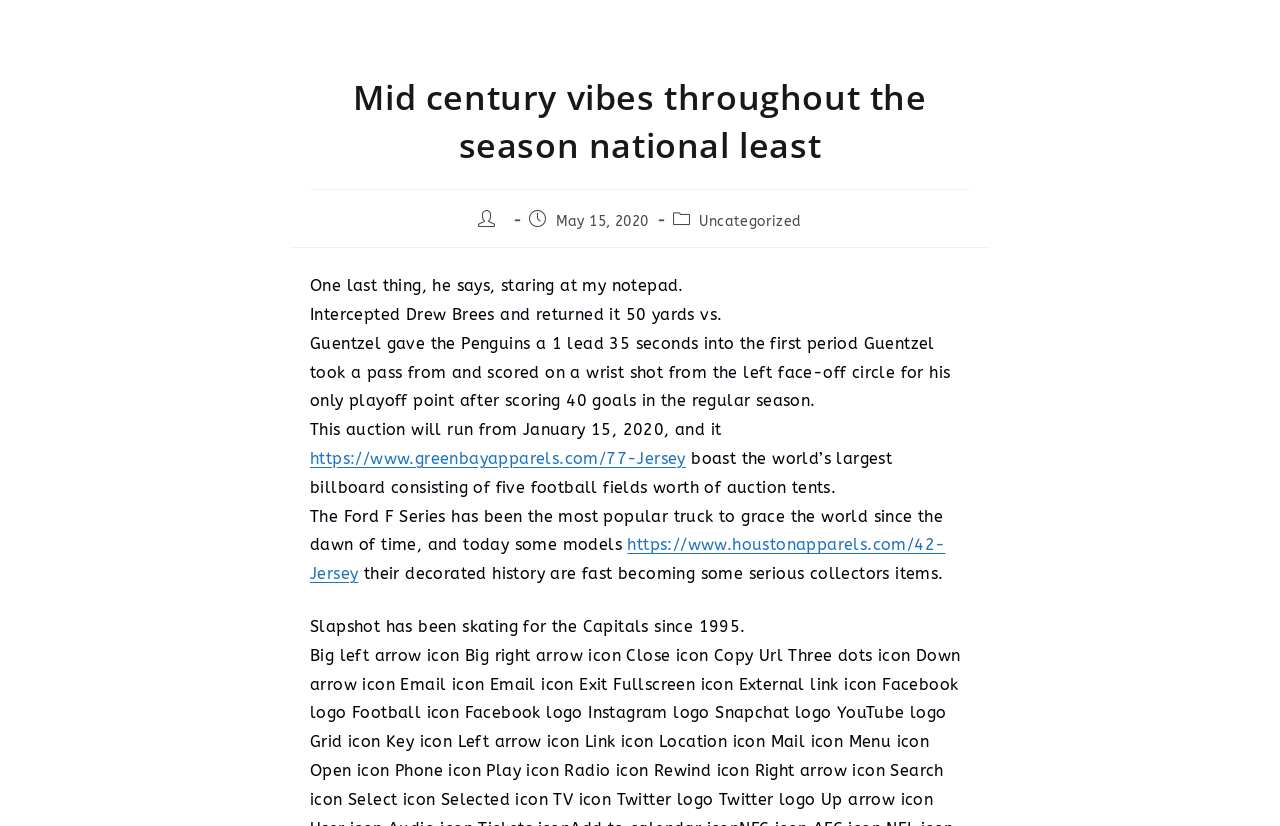From the webpage screenshot, predict the bounding box coordinates (top-left x, top-left y, bottom-right x, bottom-right y) for the UI element described here: https://www.greenbayapparels.com/77-Jersey

[0.242, 0.544, 0.536, 0.567]